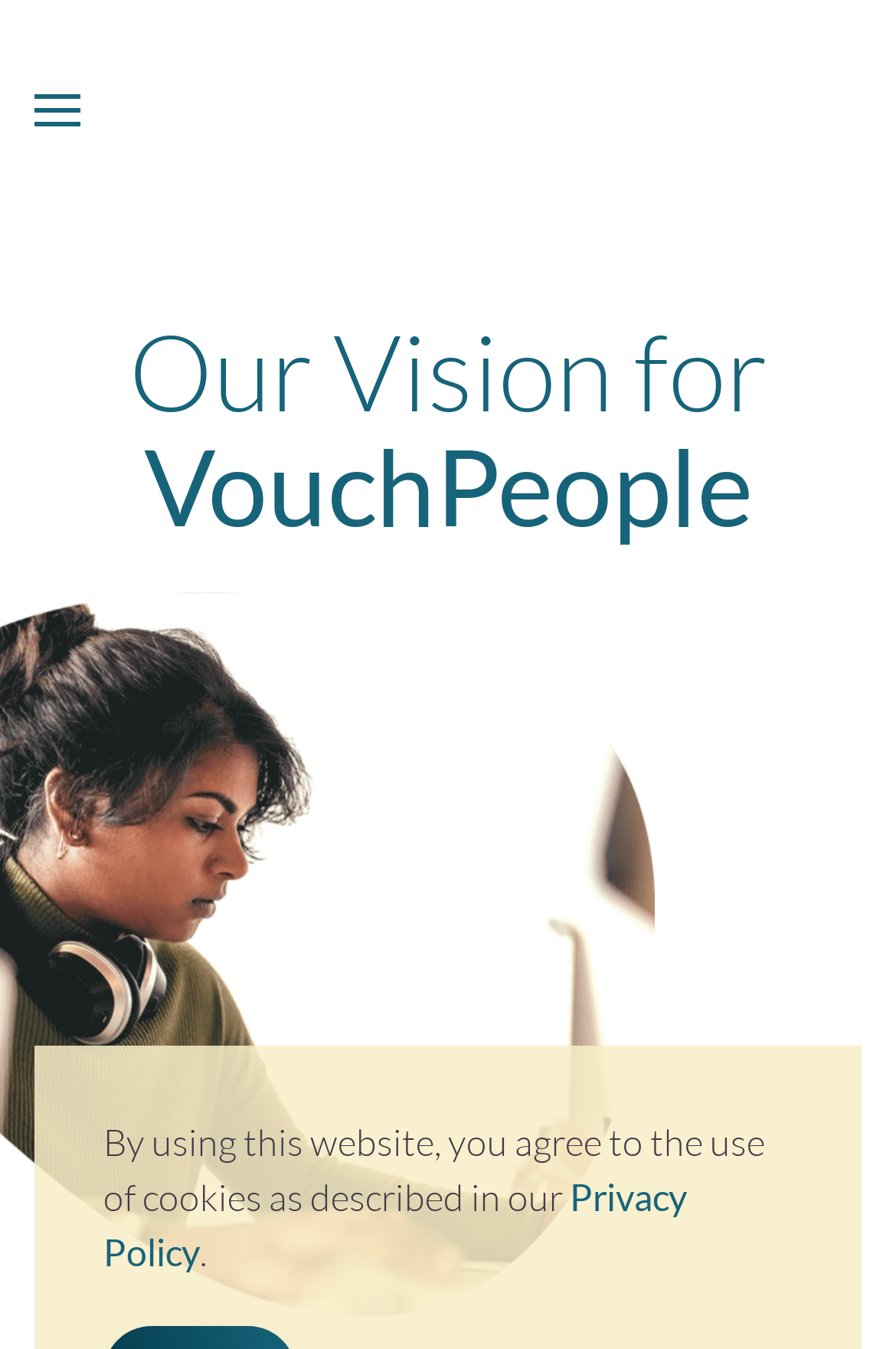What is the text on the top-left button?
Please provide a single word or phrase in response based on the screenshot.

Open menu